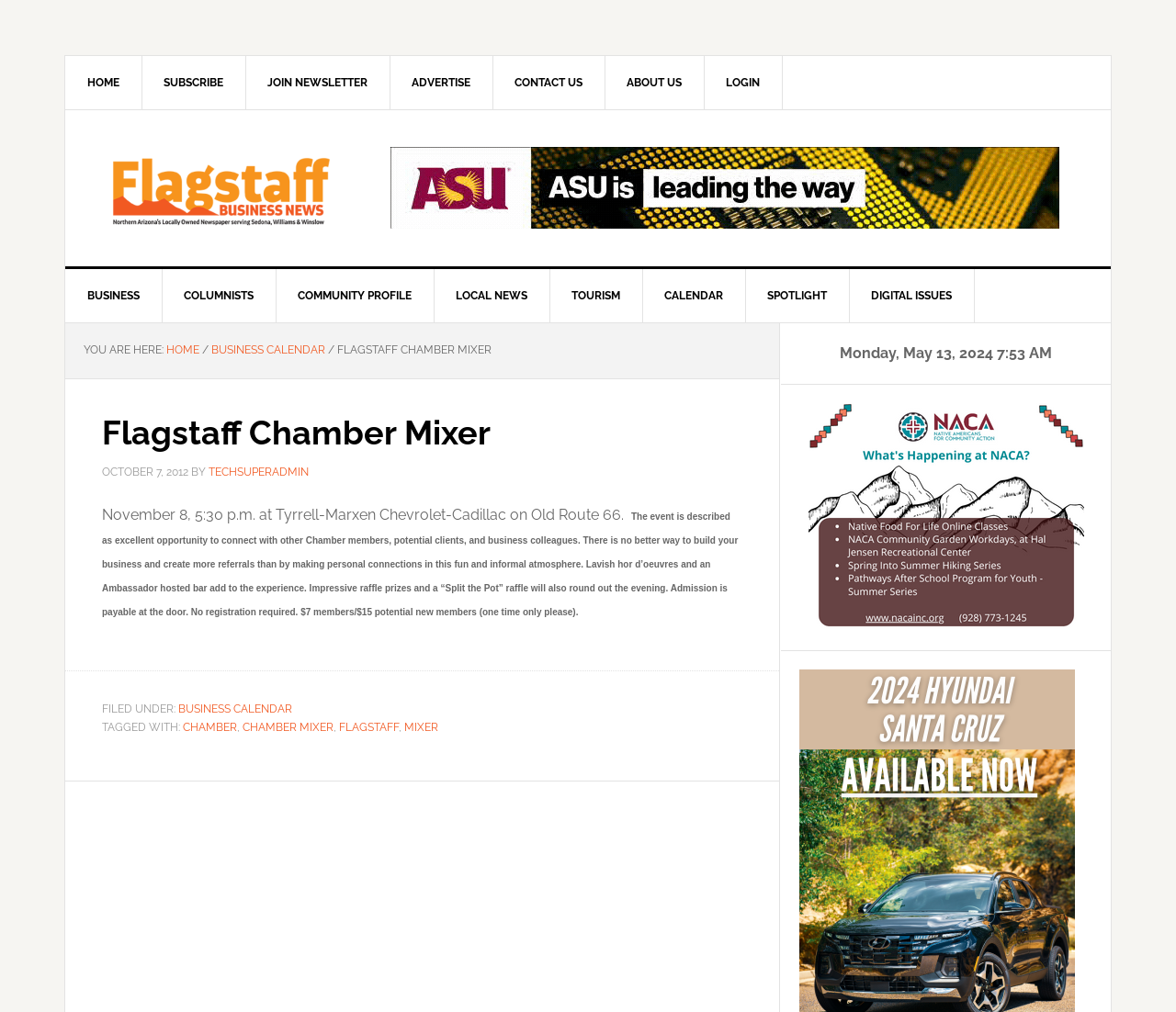Select the bounding box coordinates of the element I need to click to carry out the following instruction: "read the article about 'Flagstaff Chamber Mixer'".

[0.055, 0.374, 0.662, 0.772]